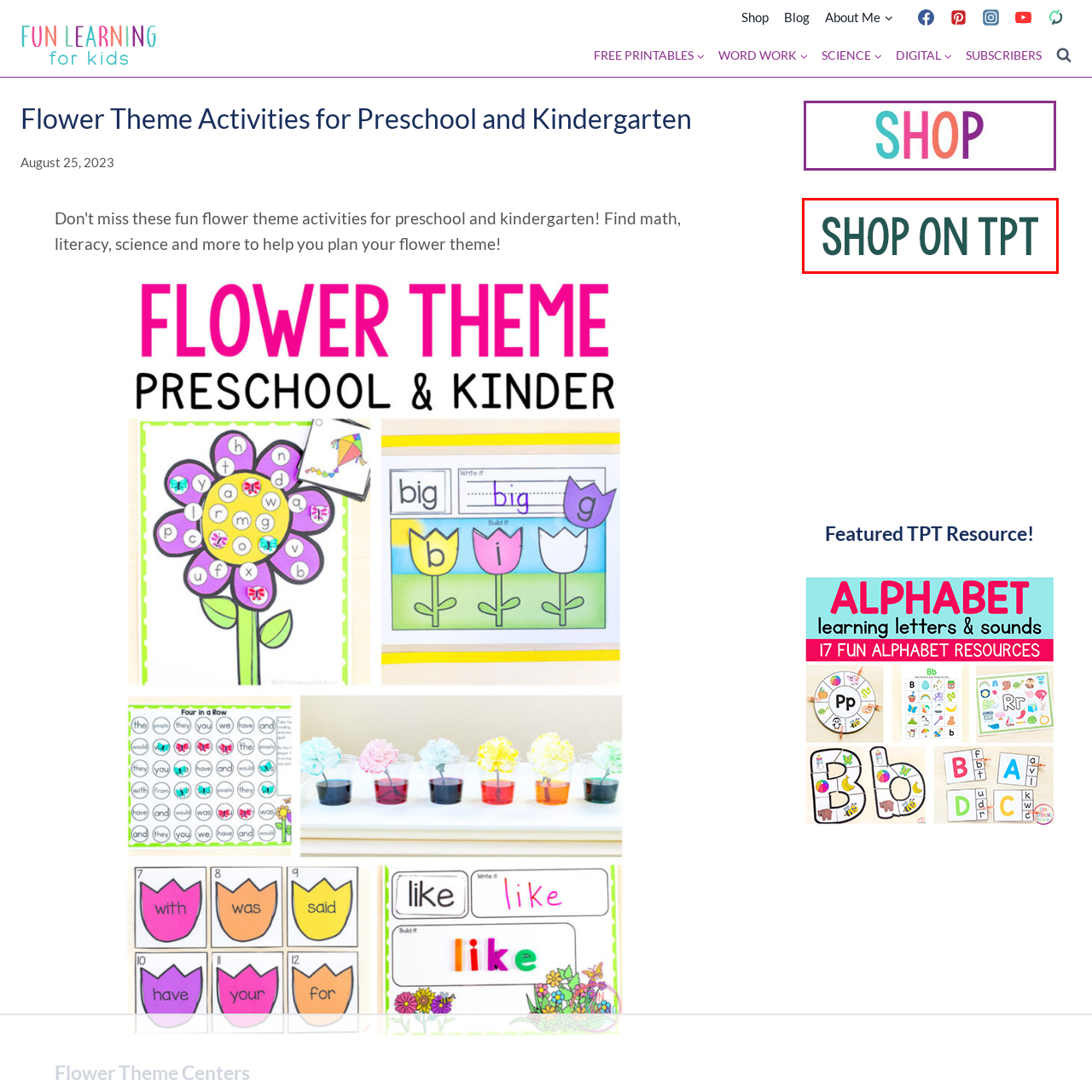Give a thorough and detailed explanation of the image enclosed by the red border.

This image features a prominent call-to-action button labeled "SHOP ON TPT," designed to guide users toward shopping on Teachers Pay Teachers (TPT). The button is set against a clean background, making it easy to read and visually appealing. Its purpose aligns with the surrounding content on the page, which focuses on flower-themed activities for preschool and kindergarten, encouraging educators and parents to explore and purchase educational resources. This button serves as an important navigation element, directing visitors to valuable materials that can enhance learning experiences for young children.